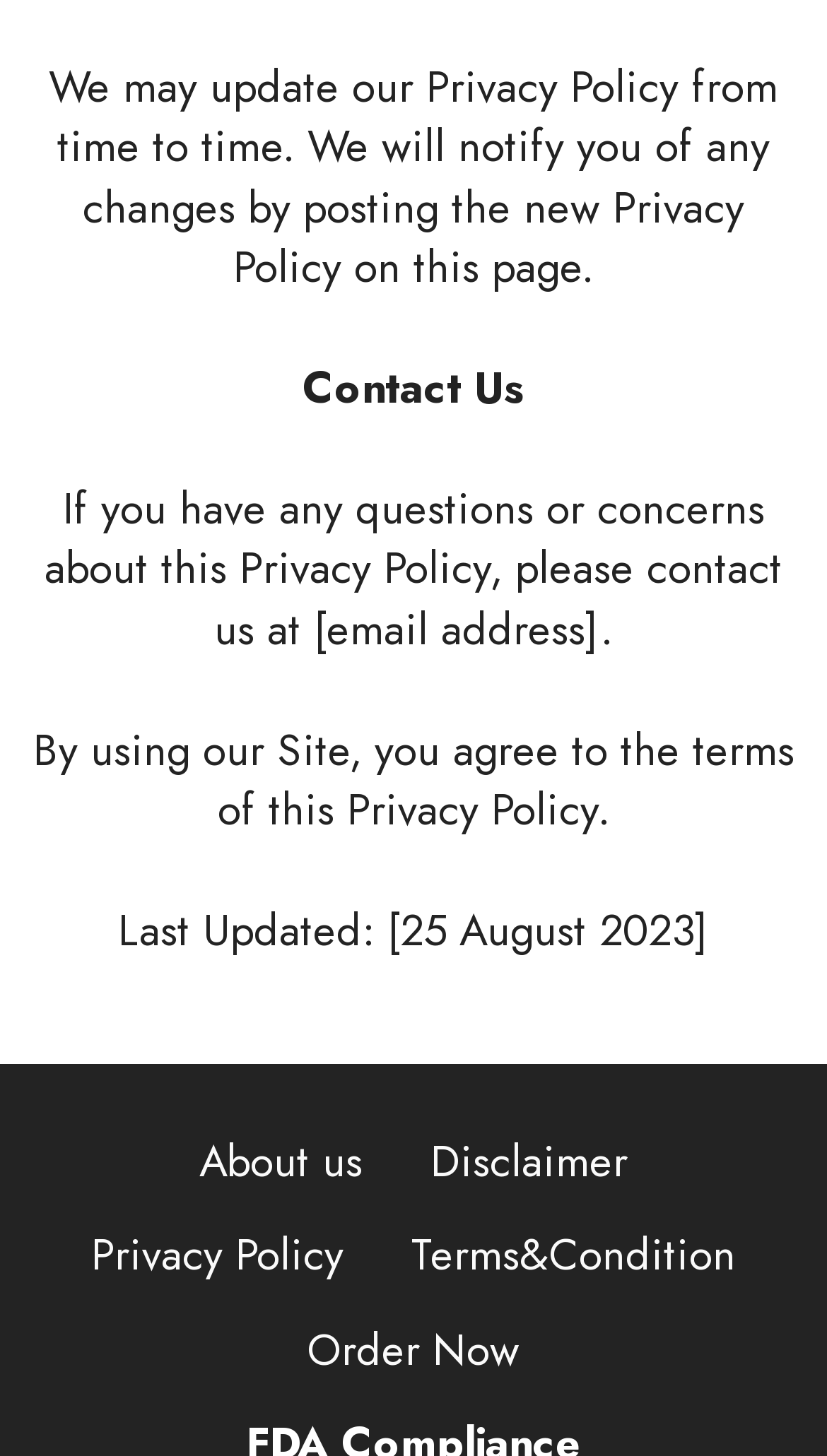When was the Privacy Policy last updated?
Respond to the question with a single word or phrase according to the image.

25 August 2023